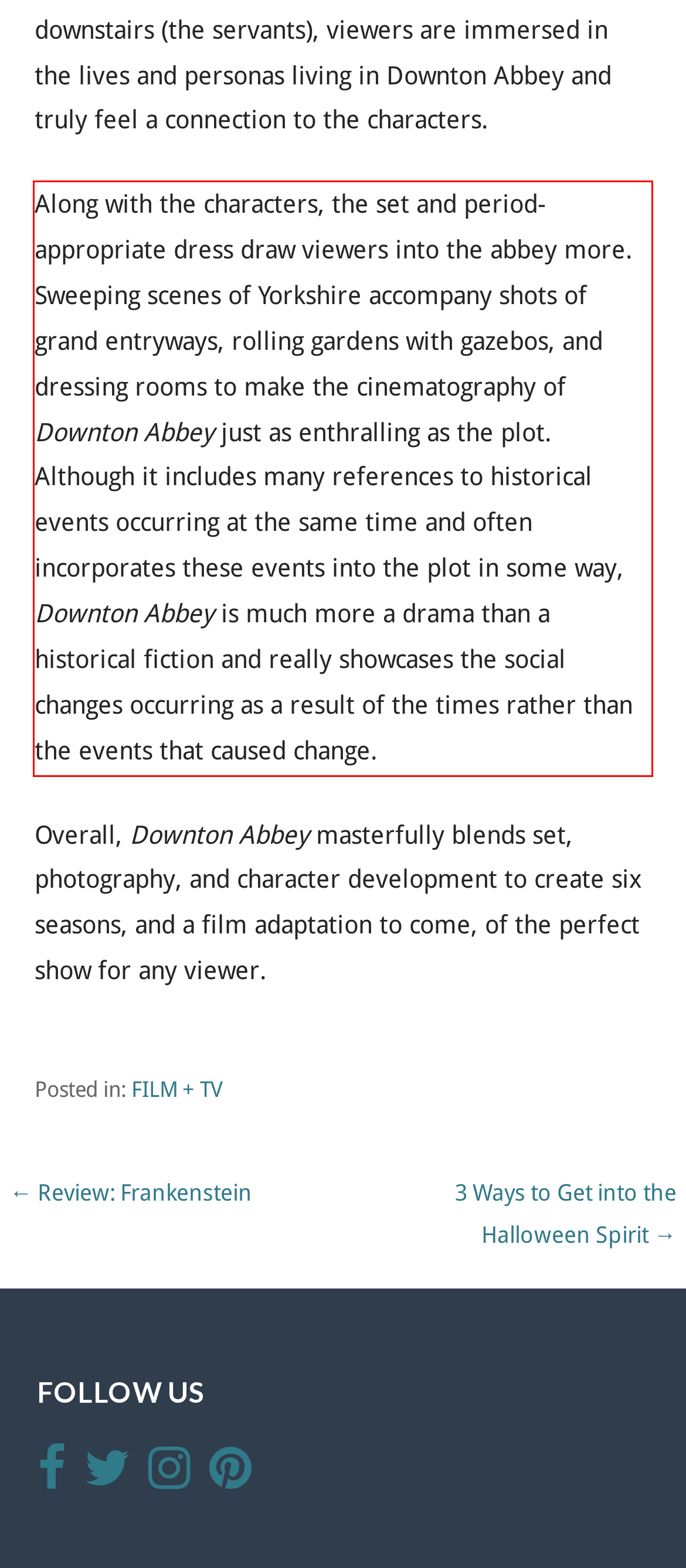From the given screenshot of a webpage, identify the red bounding box and extract the text content within it.

Along with the characters, the set and period-appropriate dress draw viewers into the abbey more. Sweeping scenes of Yorkshire accompany shots of grand entryways, rolling gardens with gazebos, and dressing rooms to make the cinematography of Downton Abbey just as enthralling as the plot. Although it includes many references to historical events occurring at the same time and often incorporates these events into the plot in some way, Downton Abbey is much more a drama than a historical fiction and really showcases the social changes occurring as a result of the times rather than the events that caused change.